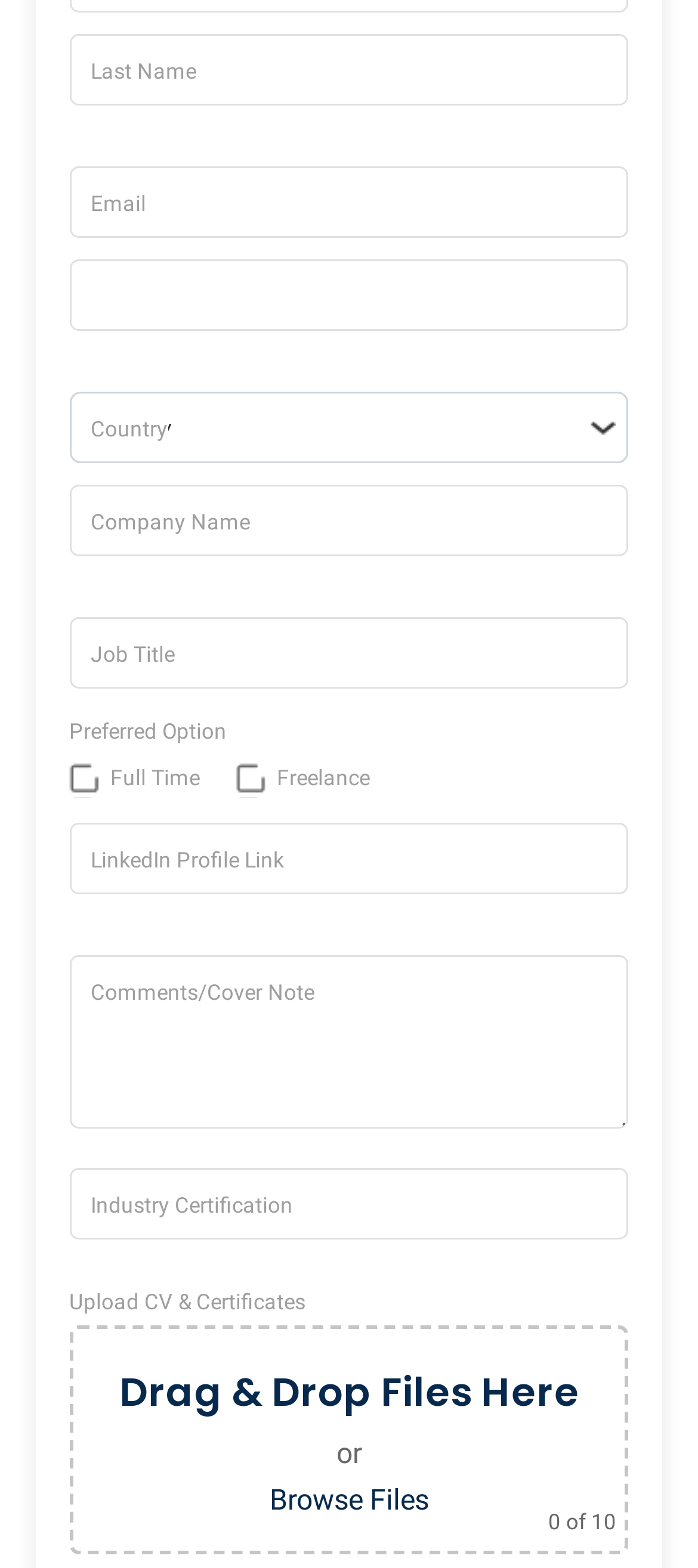What is the purpose of the 'Comments/Cover Note' field?
Utilize the image to construct a detailed and well-explained answer.

The 'Comments/Cover Note' field is a text box that allows users to provide additional information or comments related to their job application, which may not be covered by other fields.